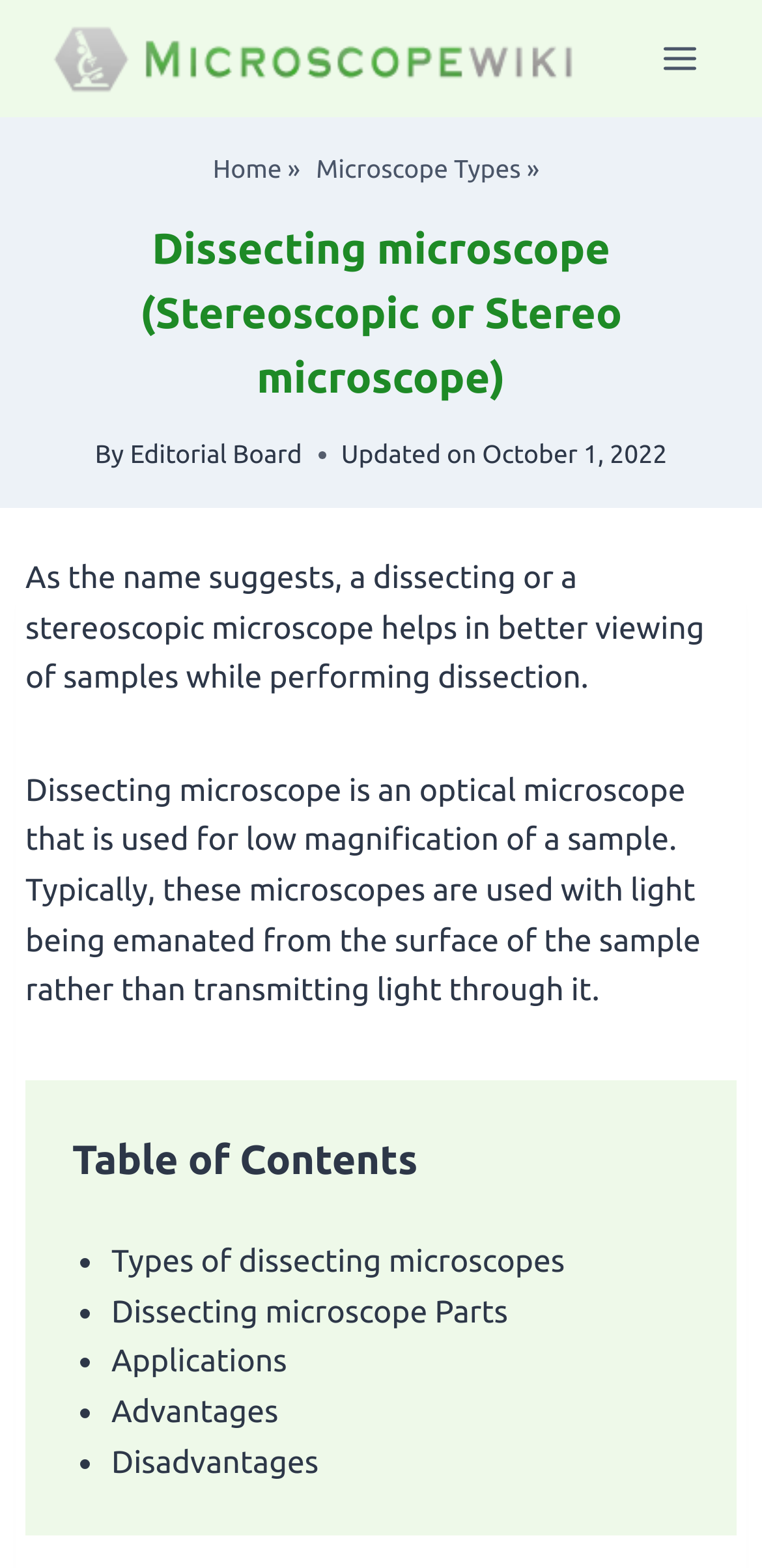Write an extensive caption that covers every aspect of the webpage.

This webpage is about dissecting microscopes, also known as stereoscopic or stereo microscopes. At the top left, there is a link to "Microscope Wiki" accompanied by an image with the same name. To the right of this link, there is a button to open a menu. Below these elements, there is a navigation section with breadcrumbs, containing links to "Home" and "Microscope Types".

The main heading of the page, "Dissecting microscope (Stereoscopic or Stereo microscope)", is located below the navigation section. Next to the heading, there is a mention of the "Editorial Board" and a timestamp indicating that the content was last updated on October 1, 2022.

The main content of the page is divided into paragraphs. The first paragraph explains that a dissecting microscope helps in better viewing of samples while performing dissection. The second paragraph provides more information about dissecting microscopes, stating that they are used for low magnification and typically use light emanating from the surface of the sample.

Below the paragraphs, there is a table of contents navigation section, which lists various topics related to dissecting microscopes, including types, parts, applications, advantages, and disadvantages. Each topic is represented by a bullet point and a link to the corresponding section.